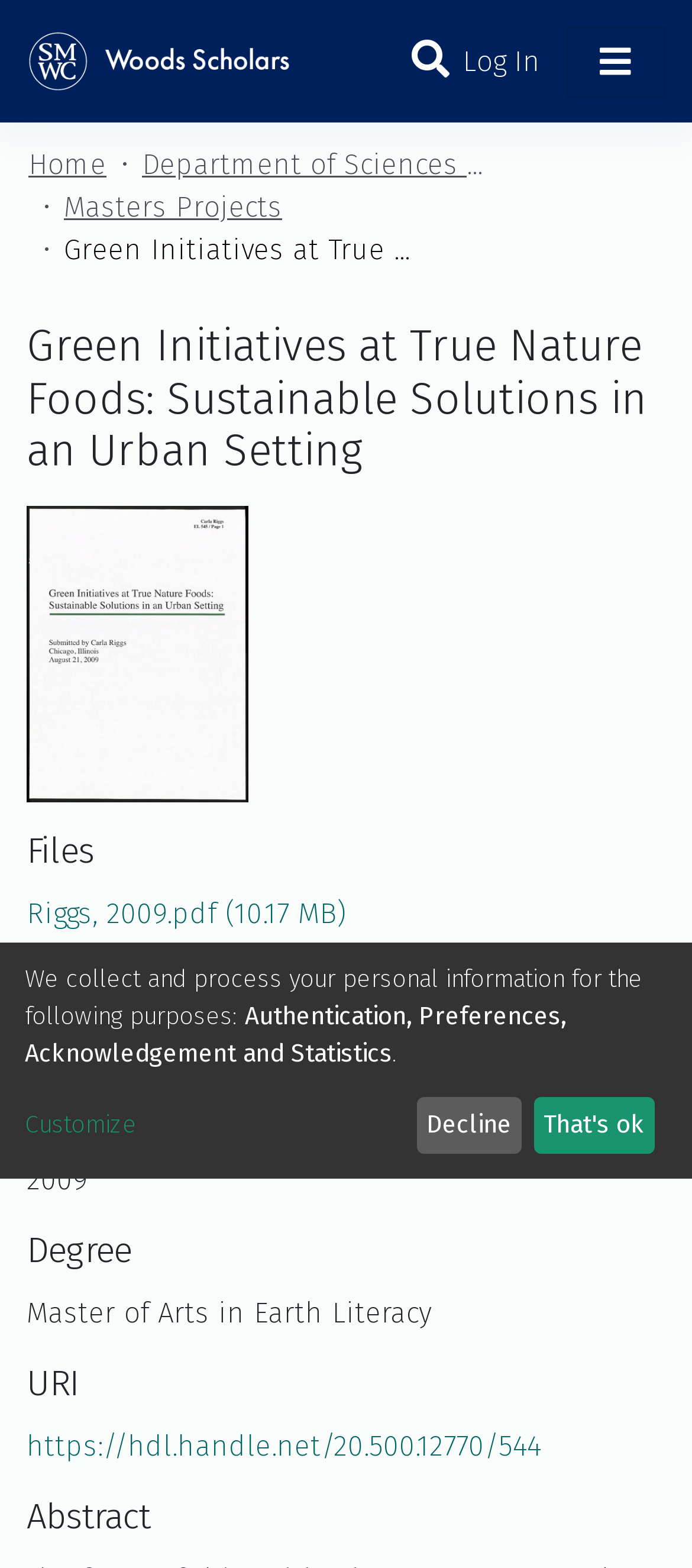Locate the bounding box coordinates of the clickable part needed for the task: "Toggle navigation menu".

[0.818, 0.016, 0.962, 0.062]